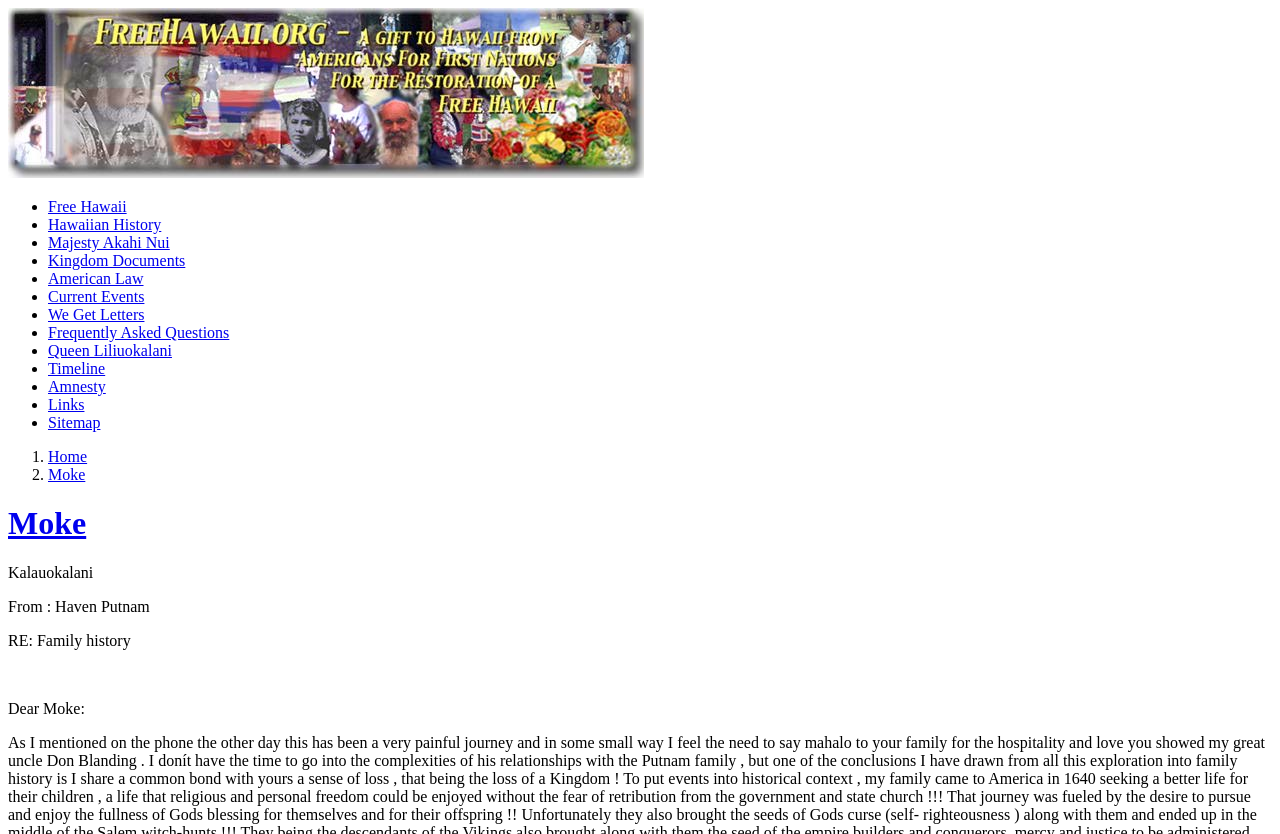Provide the bounding box coordinates of the area you need to click to execute the following instruction: "Check the 'Latest Posts'".

None